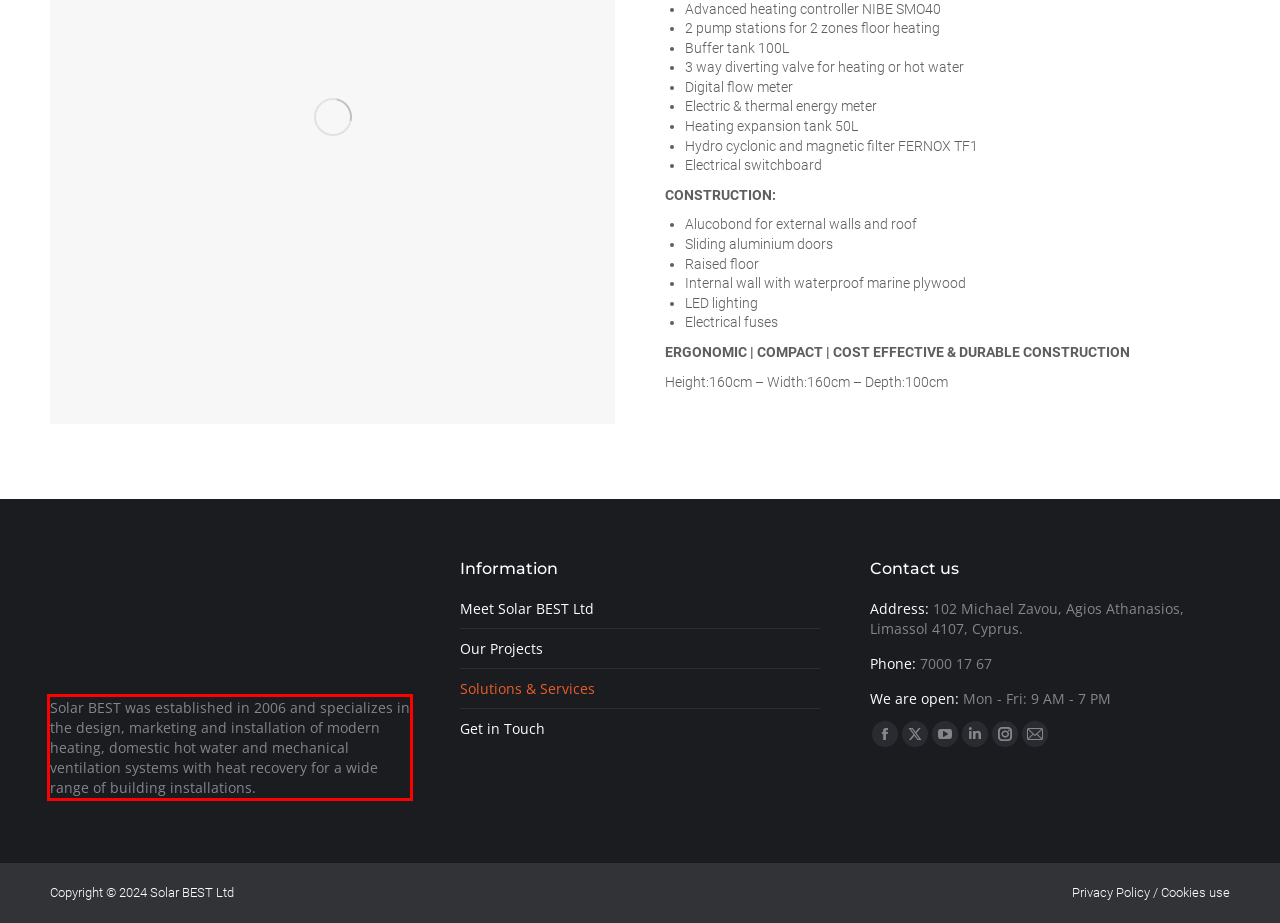Using the provided webpage screenshot, identify and read the text within the red rectangle bounding box.

Solar BEST was established in 2006 and specializes in the design, marketing and installation of modern heating, domestic hot water and mechanical ventilation systems with heat recovery for a wide range of building installations.